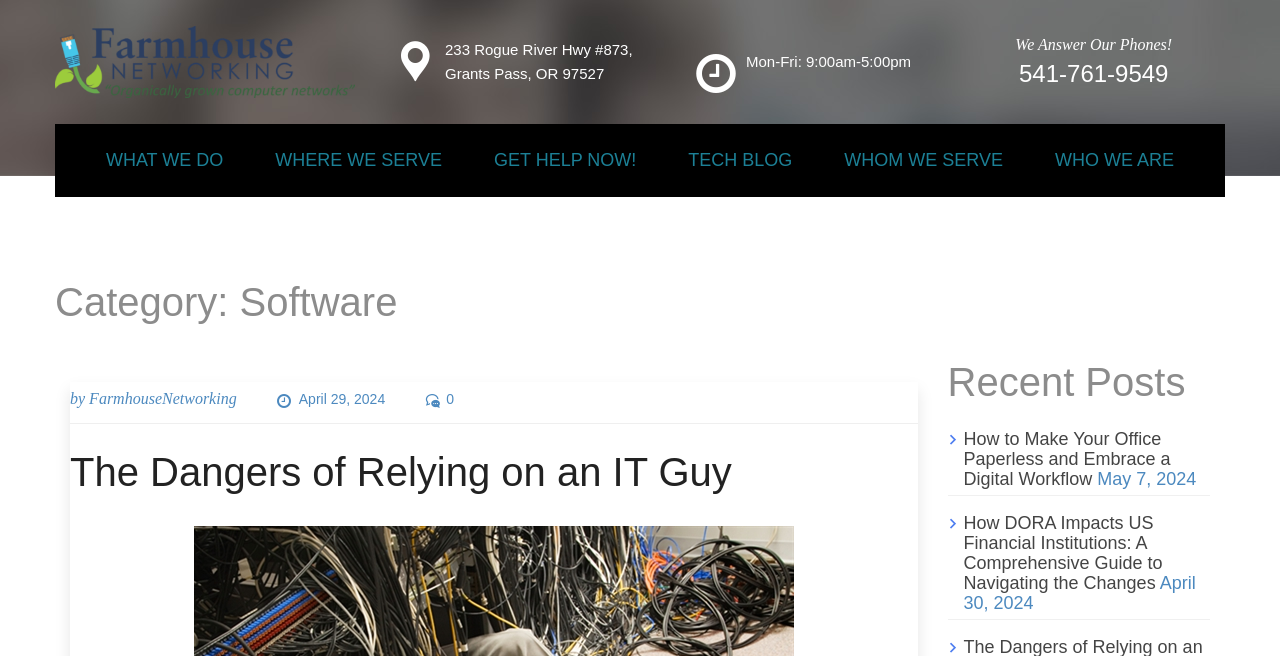Determine the bounding box of the UI element mentioned here: "Get Help Now!". The coordinates must be in the format [left, top, right, bottom] with values ranging from 0 to 1.

[0.366, 0.19, 0.517, 0.3]